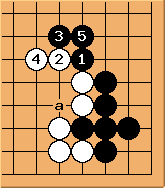What is the purpose of this diagram?
Please look at the screenshot and answer using one word or phrase.

Educational tool